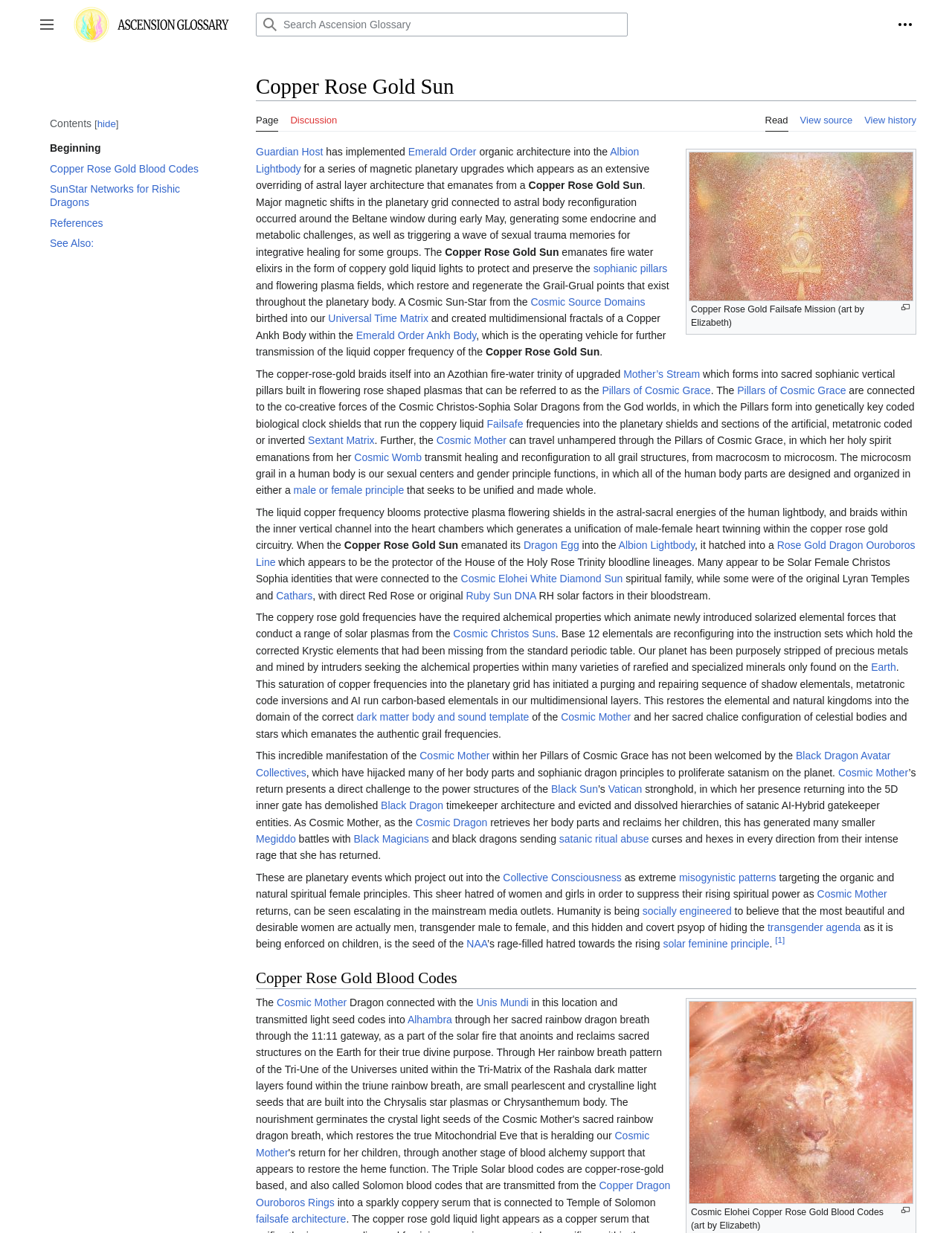Locate the bounding box coordinates of the clickable part needed for the task: "Toggle sidebar".

[0.031, 0.006, 0.067, 0.034]